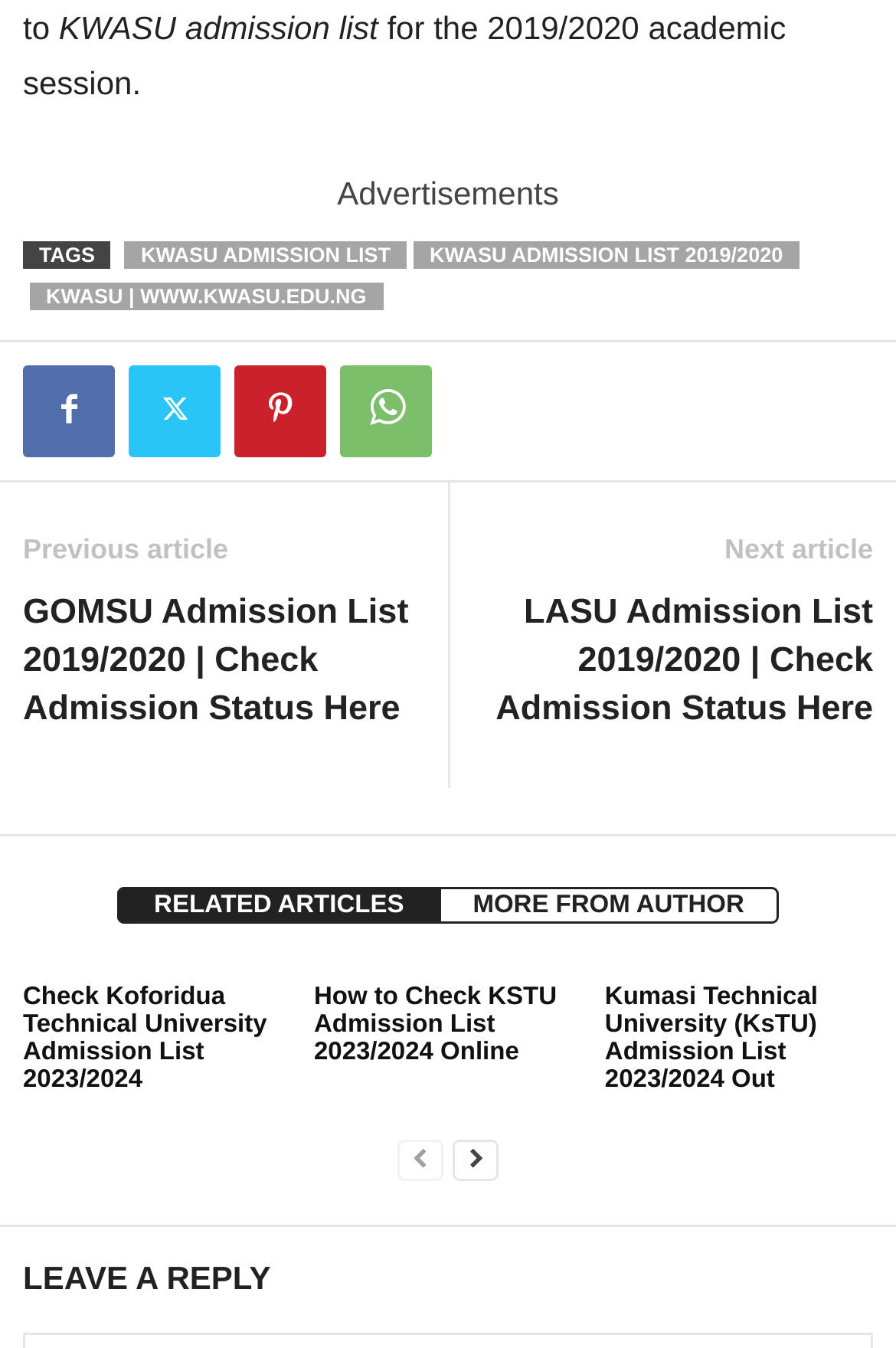Please identify the coordinates of the bounding box for the clickable region that will accomplish this instruction: "Leave a reply".

[0.026, 0.93, 0.974, 0.97]